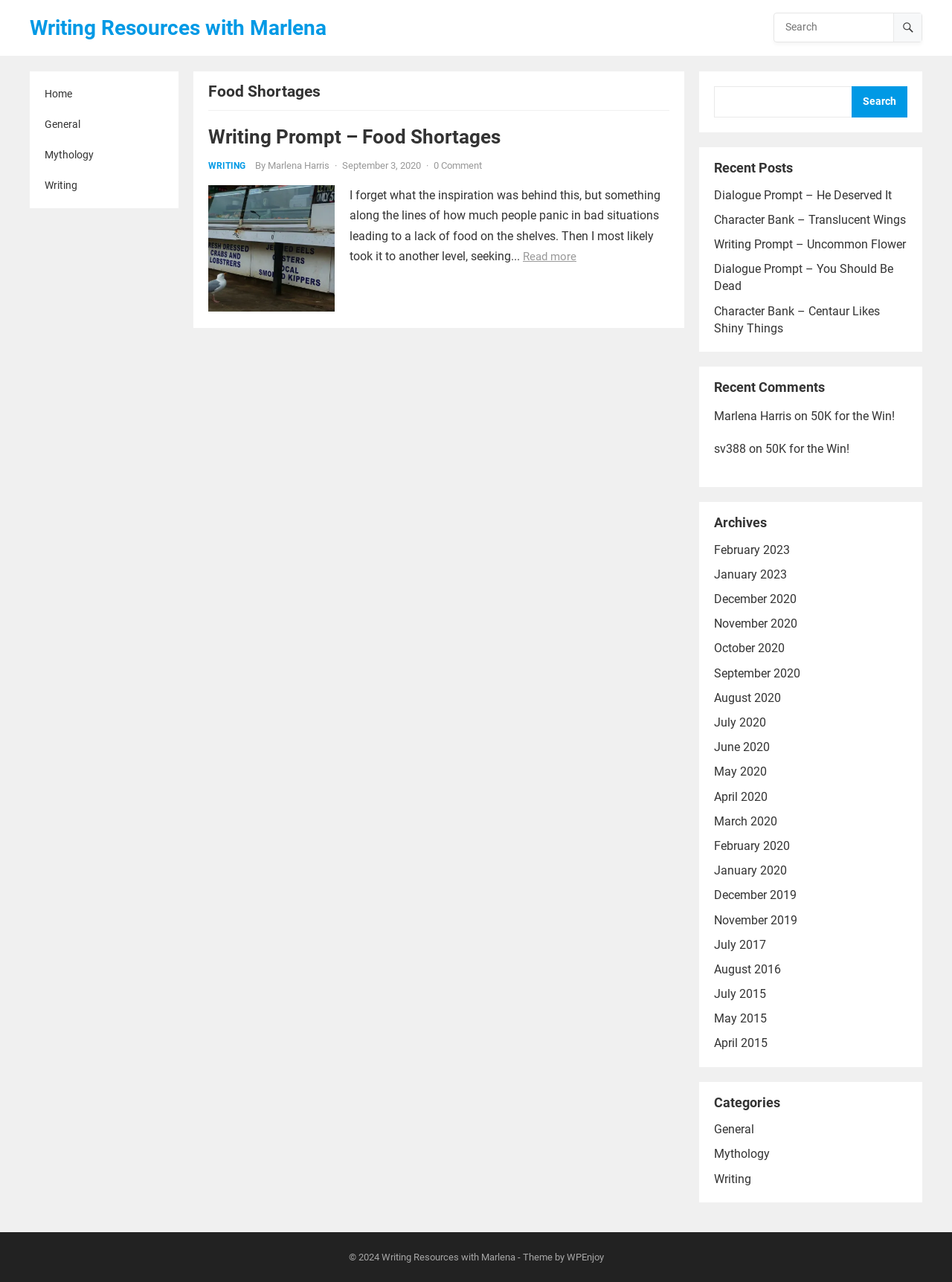Find the bounding box coordinates for the area that should be clicked to accomplish the instruction: "Search for a writing resource".

[0.813, 0.01, 0.952, 0.031]